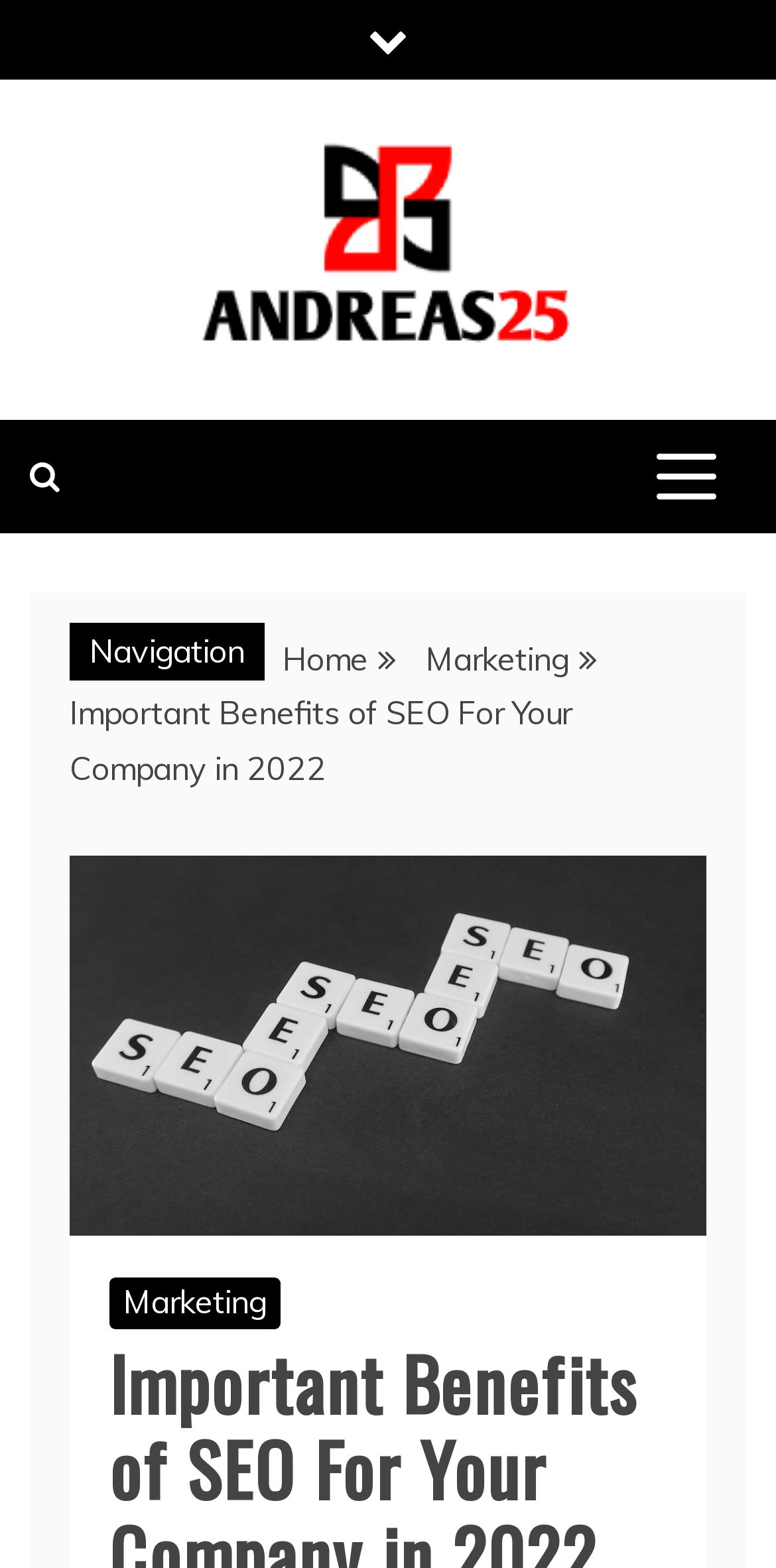Generate the text of the webpage's primary heading.

Important Benefits of SEO For Your Company in 2022